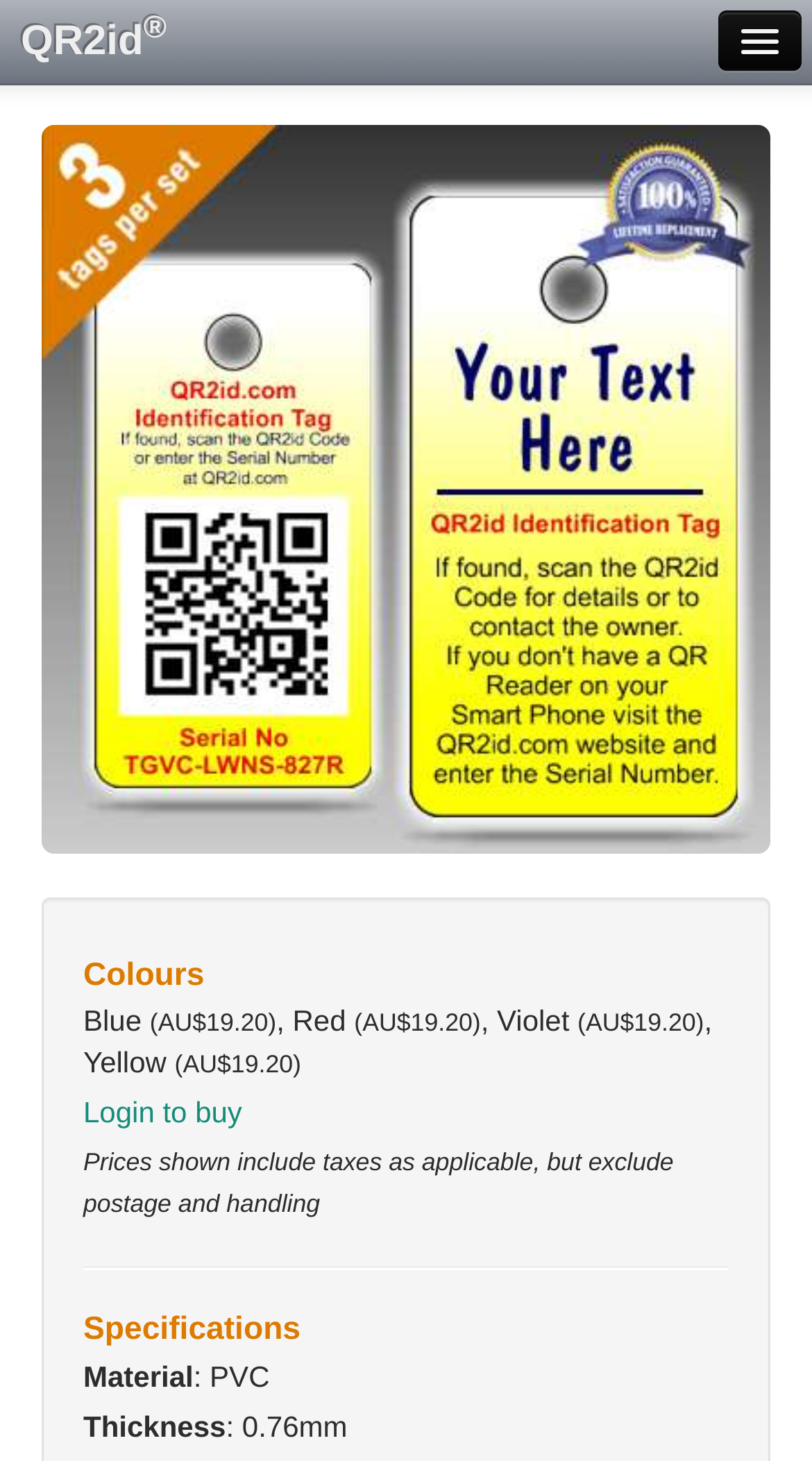Convey a detailed summary of the webpage, mentioning all key elements.

This webpage is about QR2id Personalised Tags, which are available in a range of colours and can be personalised with one's own text on the back. 

At the top right corner, there is a button. On the top left, there is a link to the QR2id homepage, which has a superscript symbol. Below this, there are several links to different sections of the website, including Account Login, Personal, Corporate, Production Partners, FAQ, Order, and Media.

Below these links, there is a large image of a QR2id Personalised Tag, accompanied by a link to the same page. 

The main content of the page is divided into two sections. The first section is about colours, with a heading "Colours" and a list of available colours, including Blue, Red, Violet, and Yellow, each with its corresponding price in Australian dollars. 

The second section is about specifications, with a heading "Specifications" and details about the material and thickness of the tags. 

At the bottom of the page, there is a note about prices, stating that they include taxes but exclude postage and handling.